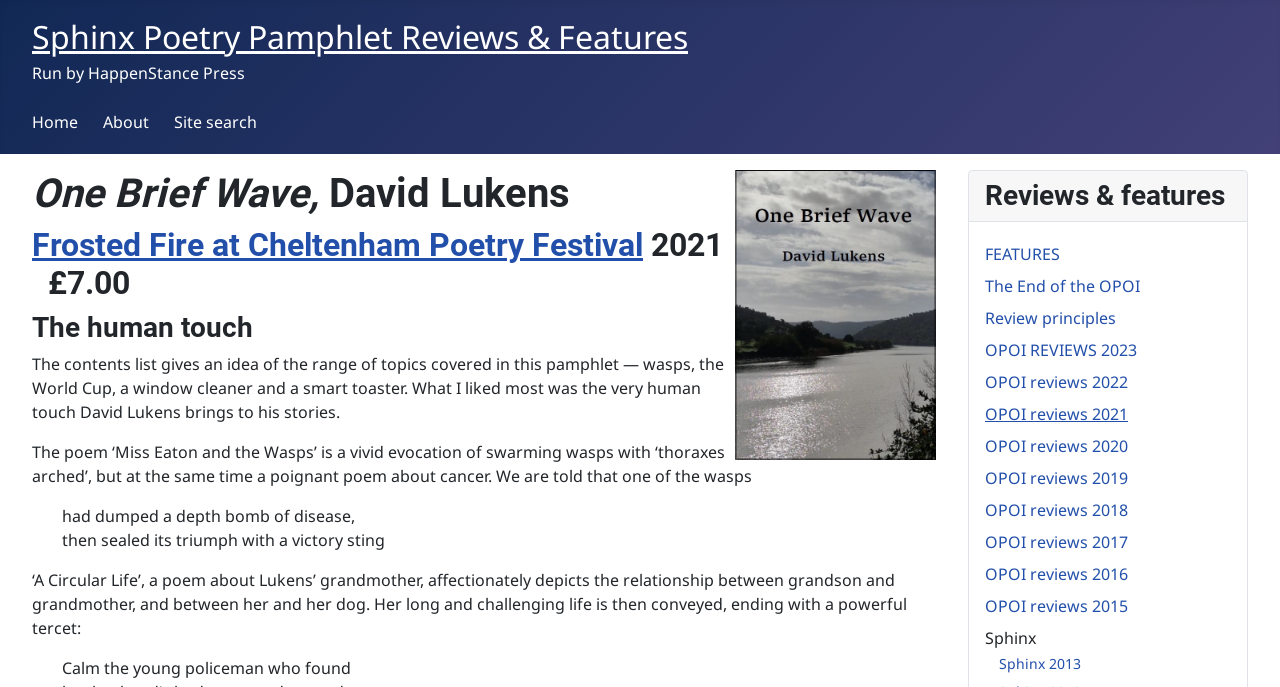Identify the bounding box coordinates of the element that should be clicked to fulfill this task: "Click on Sphinx Poetry Pamphlet Reviews & Features". The coordinates should be provided as four float numbers between 0 and 1, i.e., [left, top, right, bottom].

[0.025, 0.022, 0.538, 0.084]